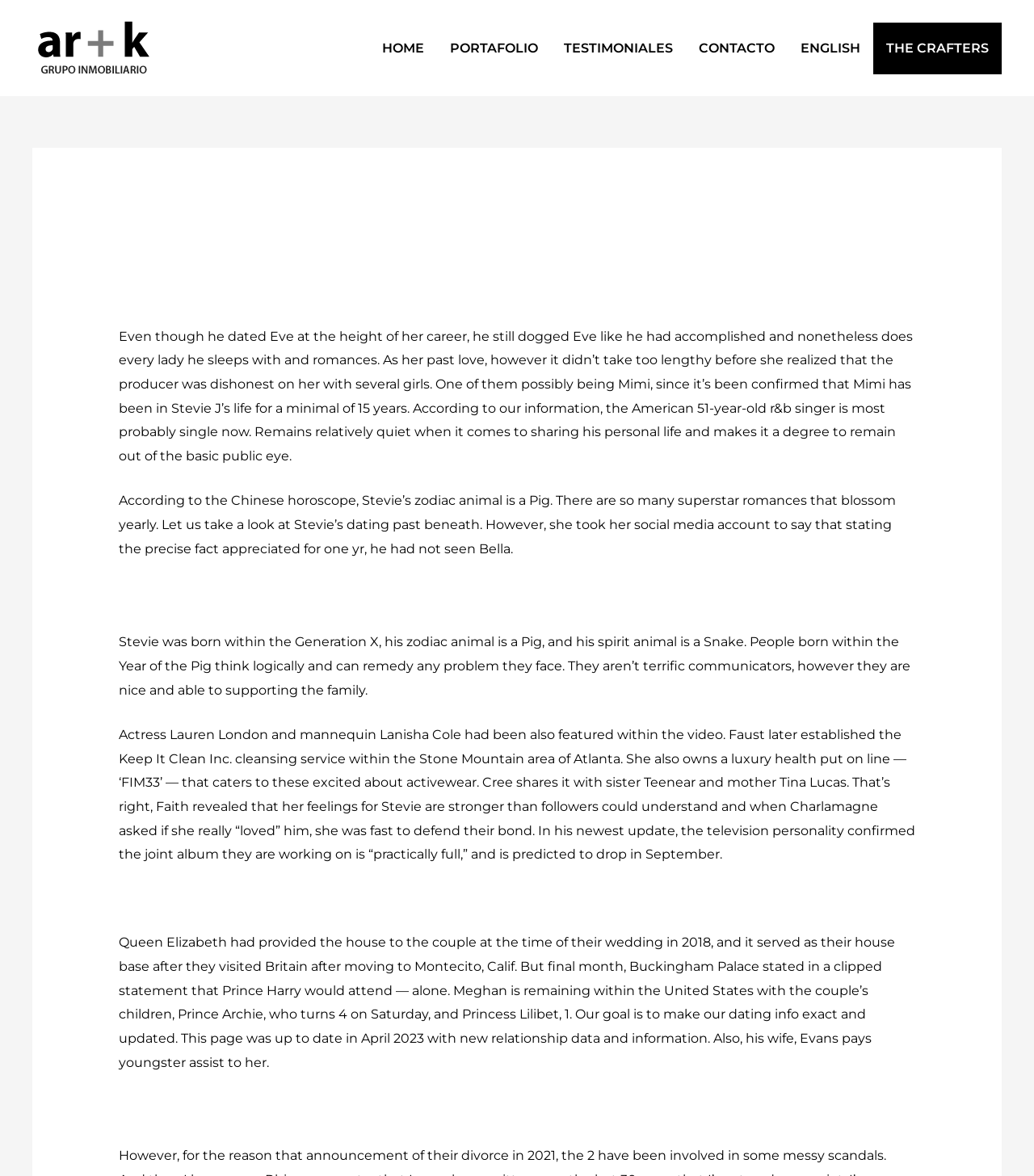Detail the various sections and features present on the webpage.

The webpage appears to be an article or blog post about Stevie J, an American R&B singer, and his personal life, particularly his relationships and girlfriends. 

At the top of the page, there is a navigation menu with links to different sections of the website, including "HOME", "PORTAFOLIO", "TESTIMONIALES", "CONTACTO", "ENGLISH", and "THE CRAFTERS". 

Below the navigation menu, there is a header section with a title "Get To Stevie J Girlfriend 2022- Viral Interview Video On Reddit & Twitter" and a link to "Best Dating Chat" on the left side. On the right side of the header, there is a text "/ By Admin" indicating the author of the article.

The main content of the webpage is divided into several sections. The first section discusses Stevie J's past relationships, including his dating history with Eve and Mimi. The text also mentions that Stevie J is likely single now and keeps his personal life private.

The next section is about Stevie J's zodiac sign and personality traits, describing him as a logical and supportive person. 

Following this, there is a section titled "STEVIE J.’S FRUZOO BIRTHDAY DATES" with a link to "FRUZOO". 

The subsequent sections discuss Stevie J's relationships with other celebrities, including Lauren London and Lanisha Cole, and his bond with Faith Evans. 

The webpage also includes a section about other R&B singers' birthdays and a section titled "ARE JOCELYN AND STEVIE STILL TOGETHER?" which appears to be discussing Stevie J's current relationship status. 

Throughout the webpage, there are no images, but there are several links to external websites and resources.